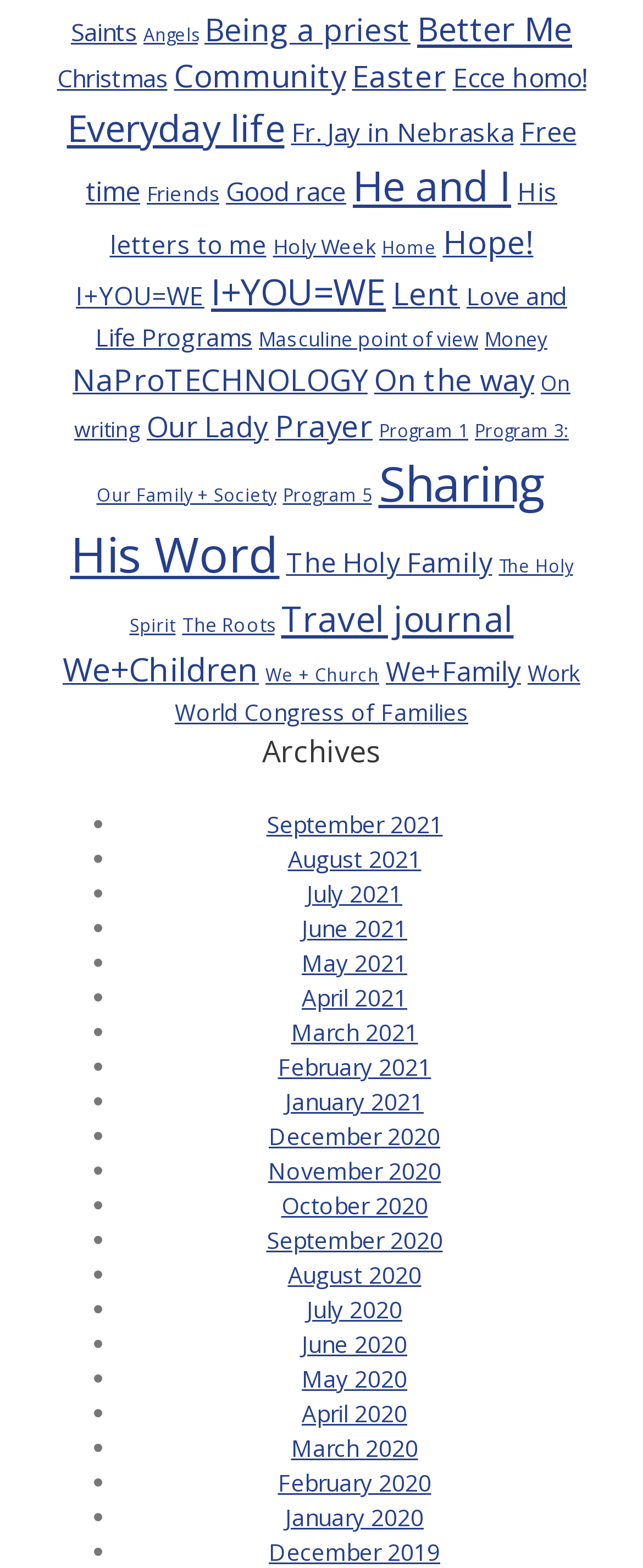Can you find the bounding box coordinates of the area I should click to execute the following instruction: "Click on 'Angels'"?

[0.223, 0.015, 0.308, 0.029]